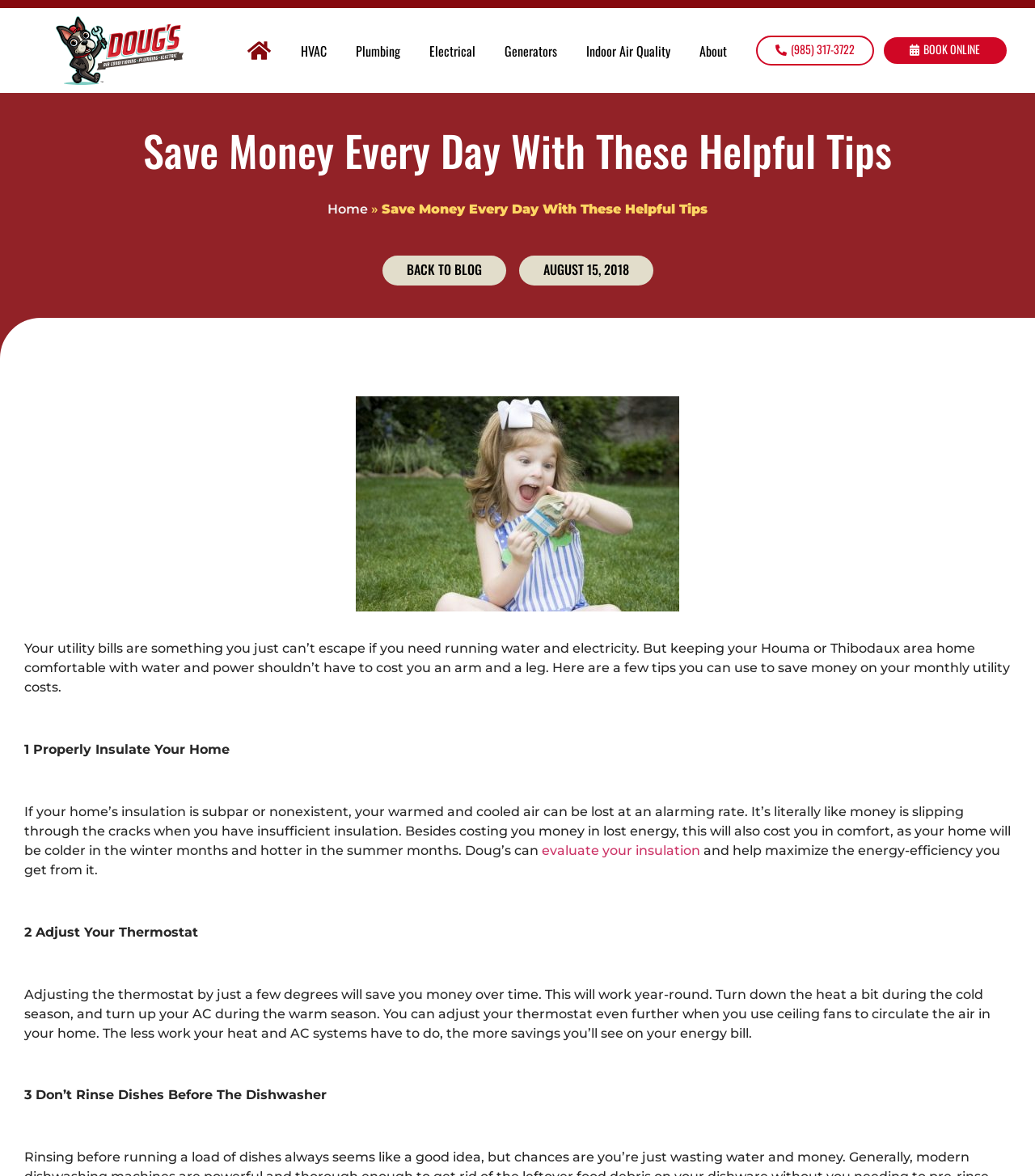Using the image as a reference, answer the following question in as much detail as possible:
What is the main topic of this webpage?

Based on the content of the webpage, it appears to be providing tips and advice on how to reduce energy consumption and lower utility bills. The text mentions specific ways to save money, such as properly insulating a home and adjusting the thermostat.